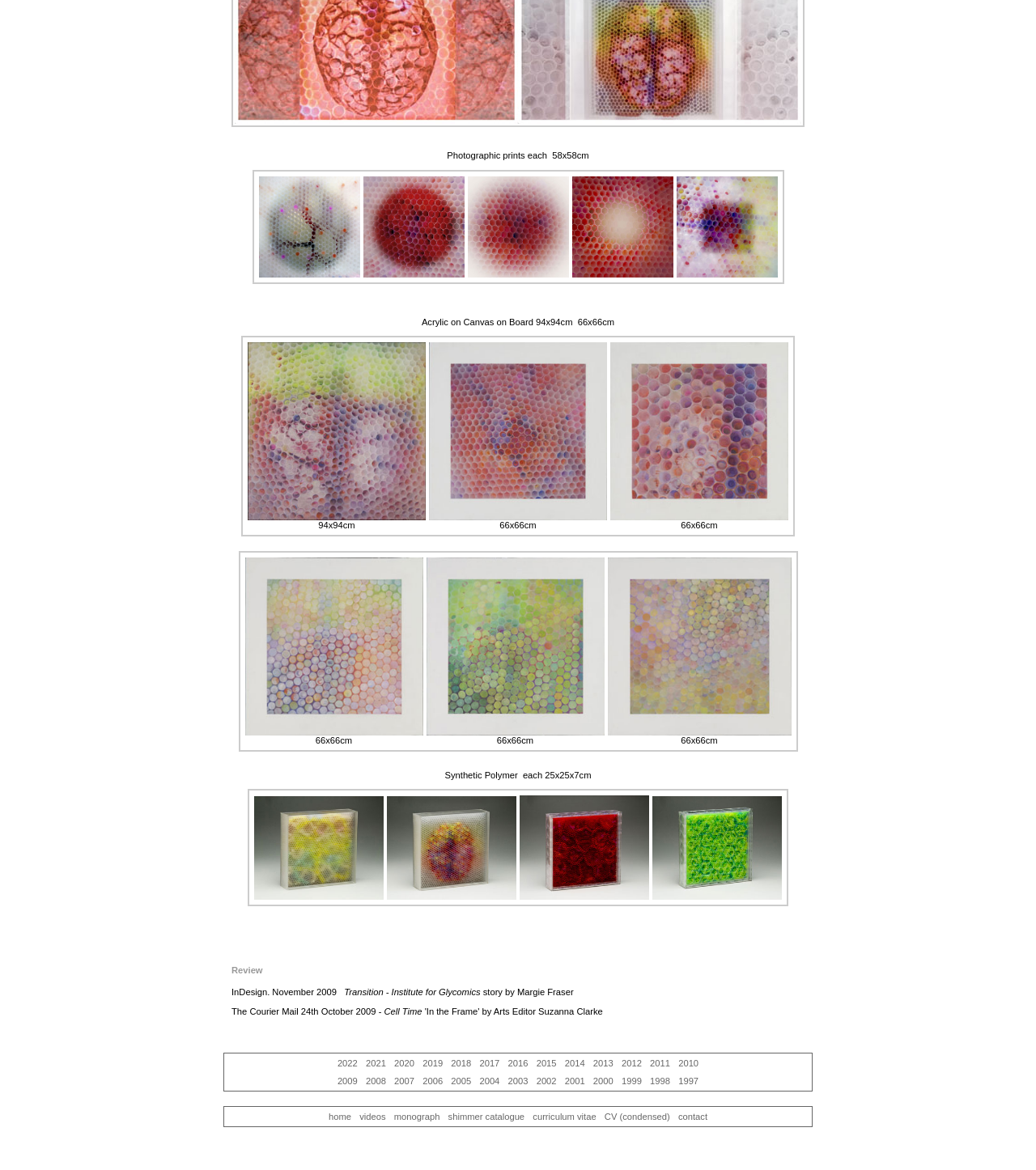Please identify the bounding box coordinates of the clickable element to fulfill the following instruction: "Click on the 'Other Languages' link". The coordinates should be four float numbers between 0 and 1, i.e., [left, top, right, bottom].

None